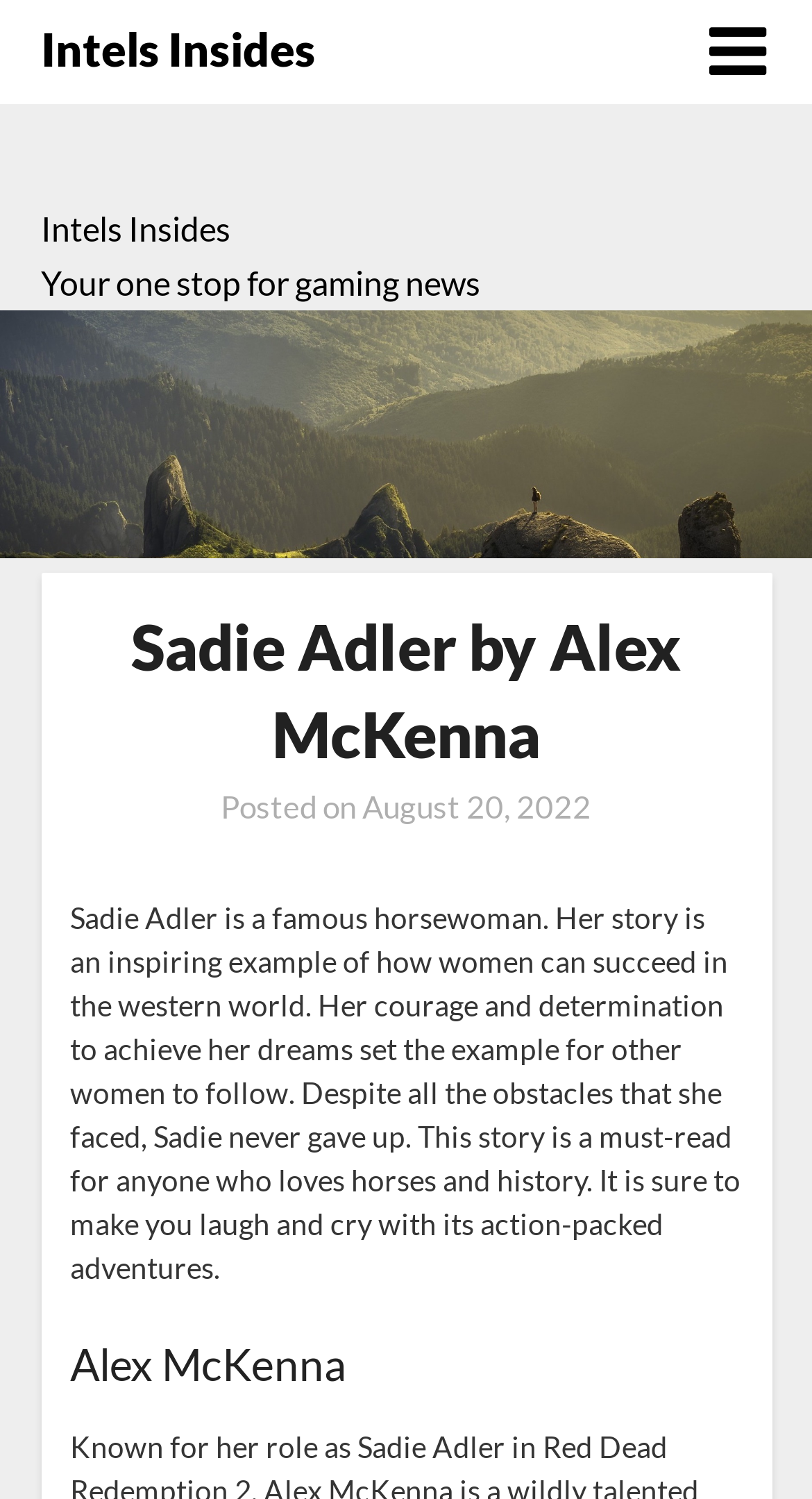Identify the bounding box for the UI element that is described as follows: "Intels Insides".

[0.05, 0.008, 0.388, 0.058]